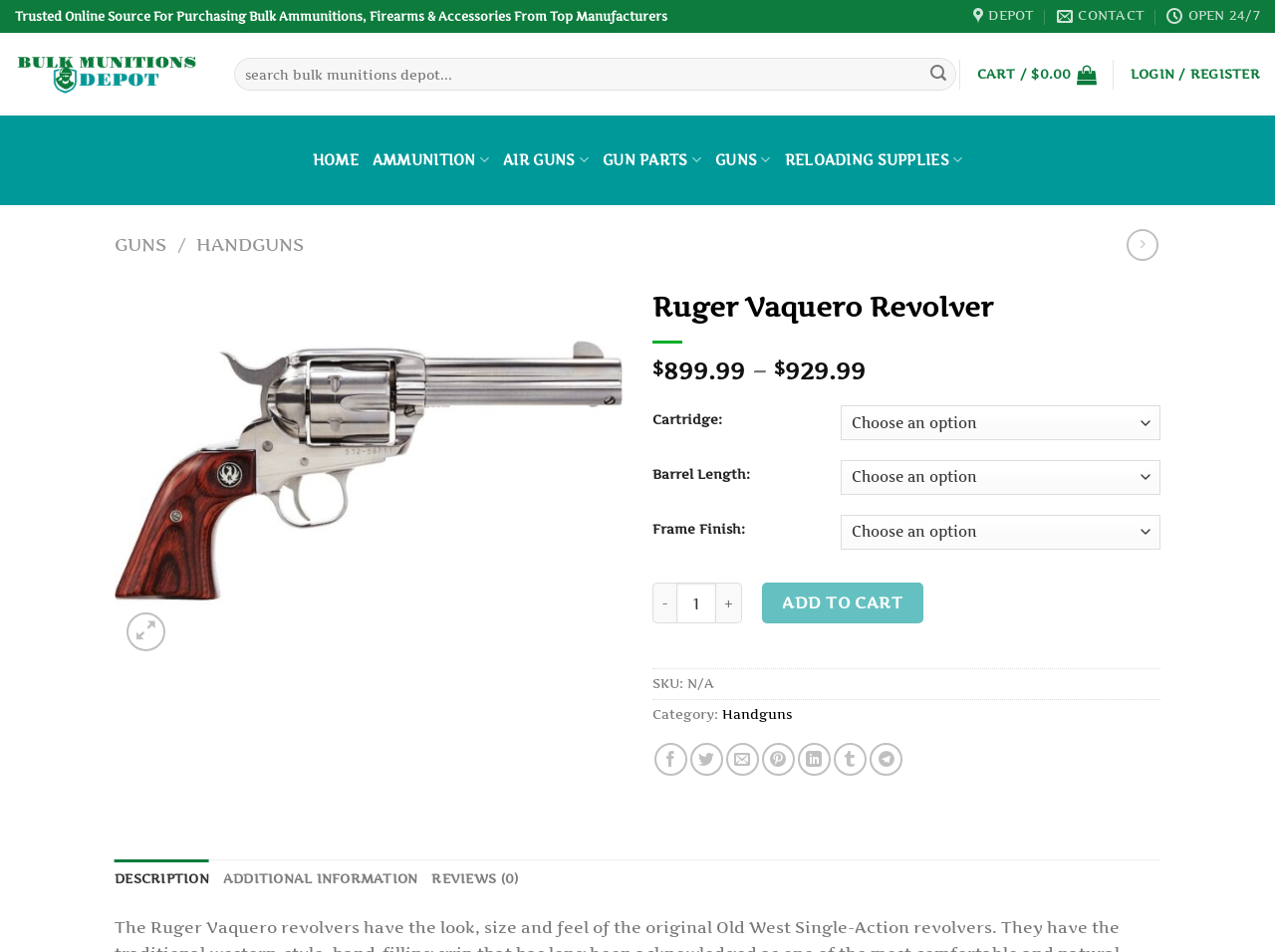What is the main title displayed on this webpage?

Ruger Vaquero Revolver